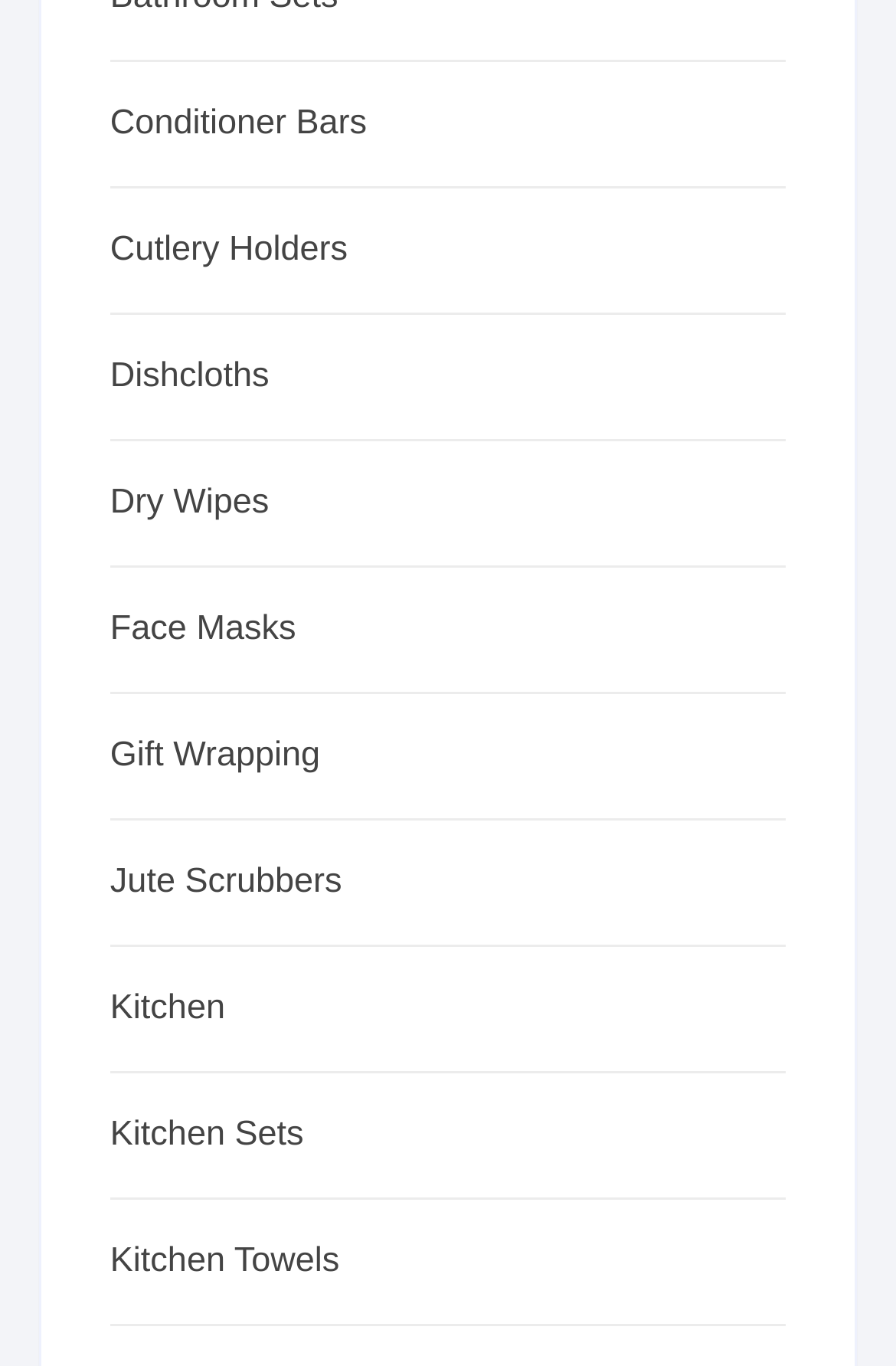What is the category located at the bottom?
Please respond to the question thoroughly and include all relevant details.

By analyzing the bounding box coordinates of each link element, I found that the element with the OCR text 'Kitchen Towels' has the largest y2 value, indicating that it is located at the bottom of the webpage.